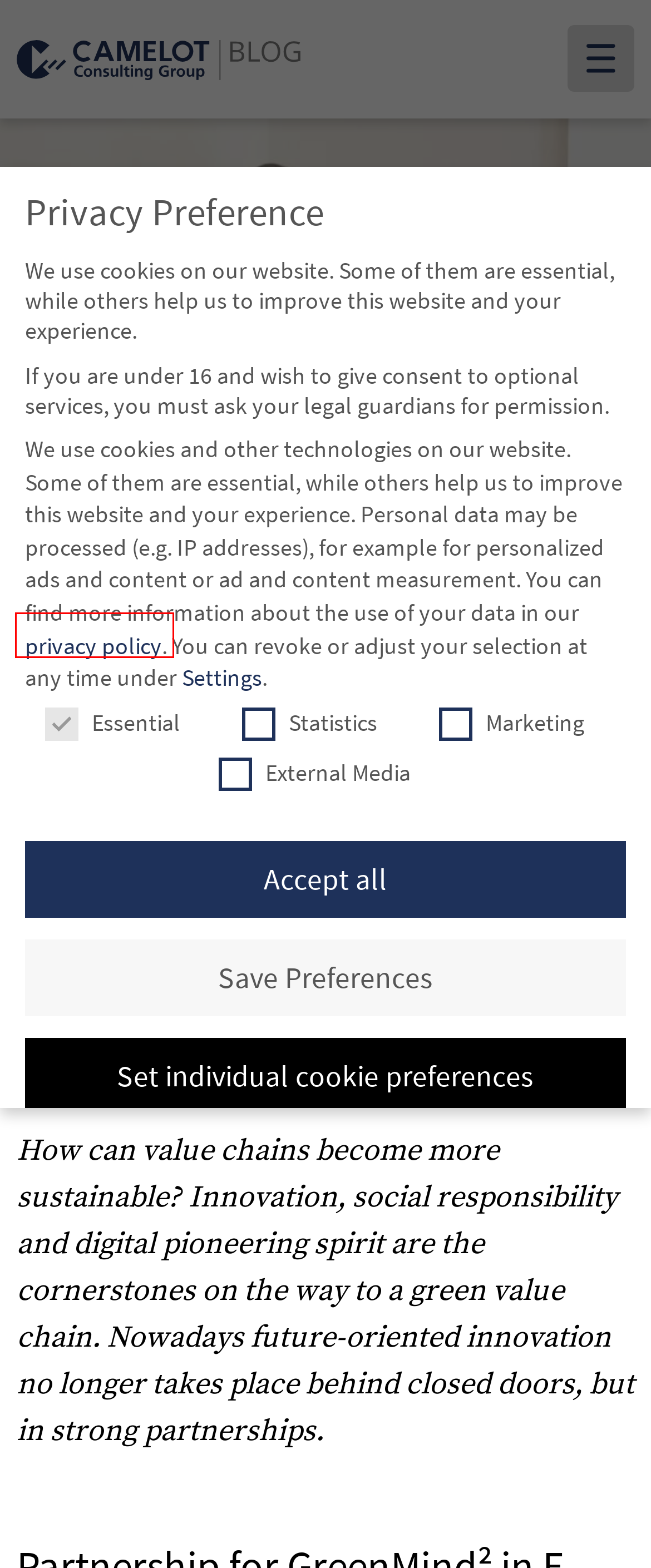Examine the screenshot of a webpage with a red bounding box around a specific UI element. Identify which webpage description best matches the new webpage that appears after clicking the element in the red bounding box. Here are the candidates:
A. Privacy Policy - CAMELOT Blog
B. CAMELOT Management Consultants - CAMELOT Blog
C. Innovation - CAMELOT Blog
D. Data & Analytics - CAMELOT Blog
E. Camelot ITLab, Autor bei CAMELOT Blog
F. Future Value Chain - CAMELOT Blog
G. What Is the SAPIBP1 Proposition from SAP? - CAMELOT Blog
H. Innovation to Solution - Camelot ITLab

C